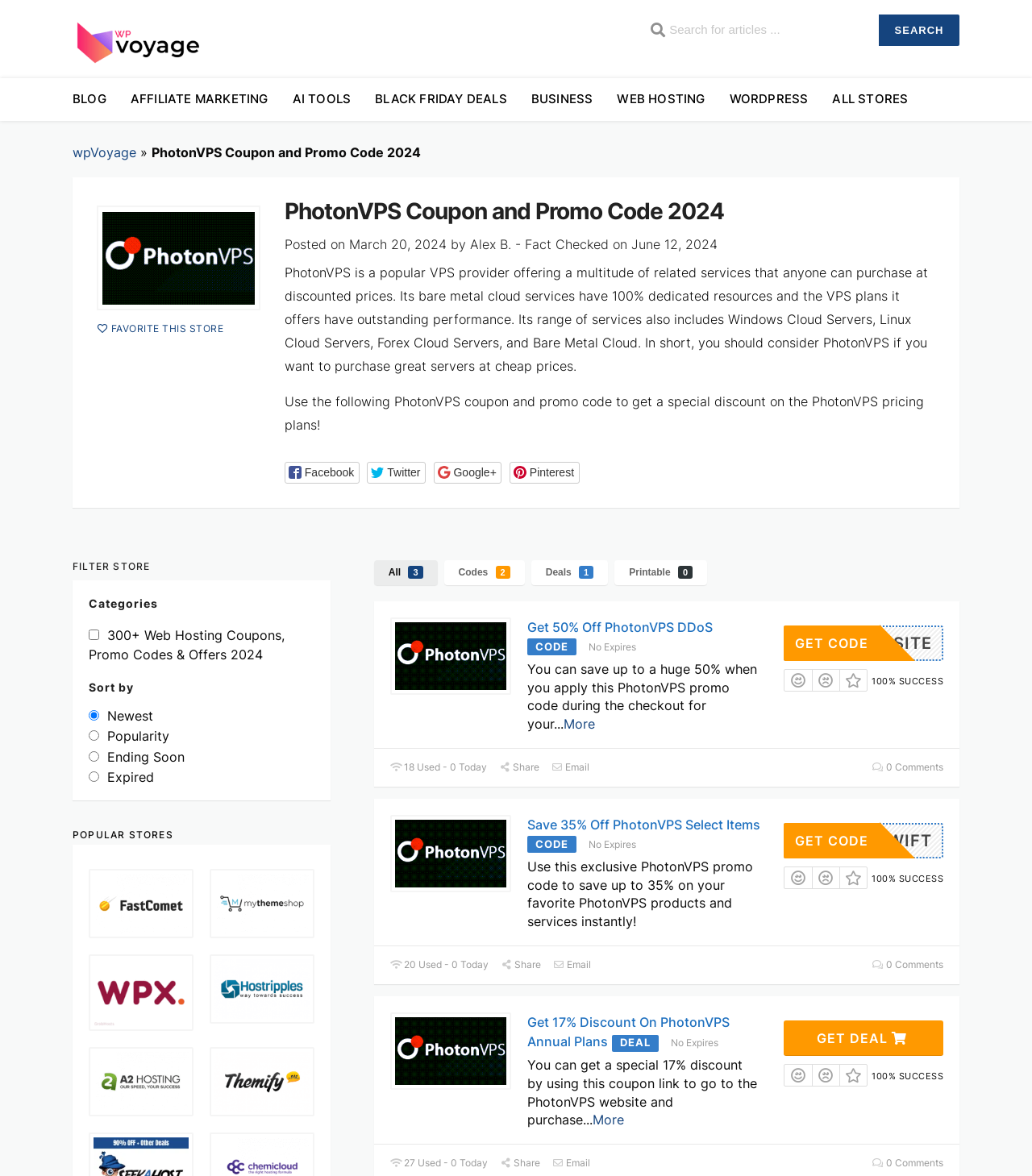Please give the bounding box coordinates of the area that should be clicked to fulfill the following instruction: "Login". The coordinates should be in the format of four float numbers from 0 to 1, i.e., [left, top, right, bottom].

None